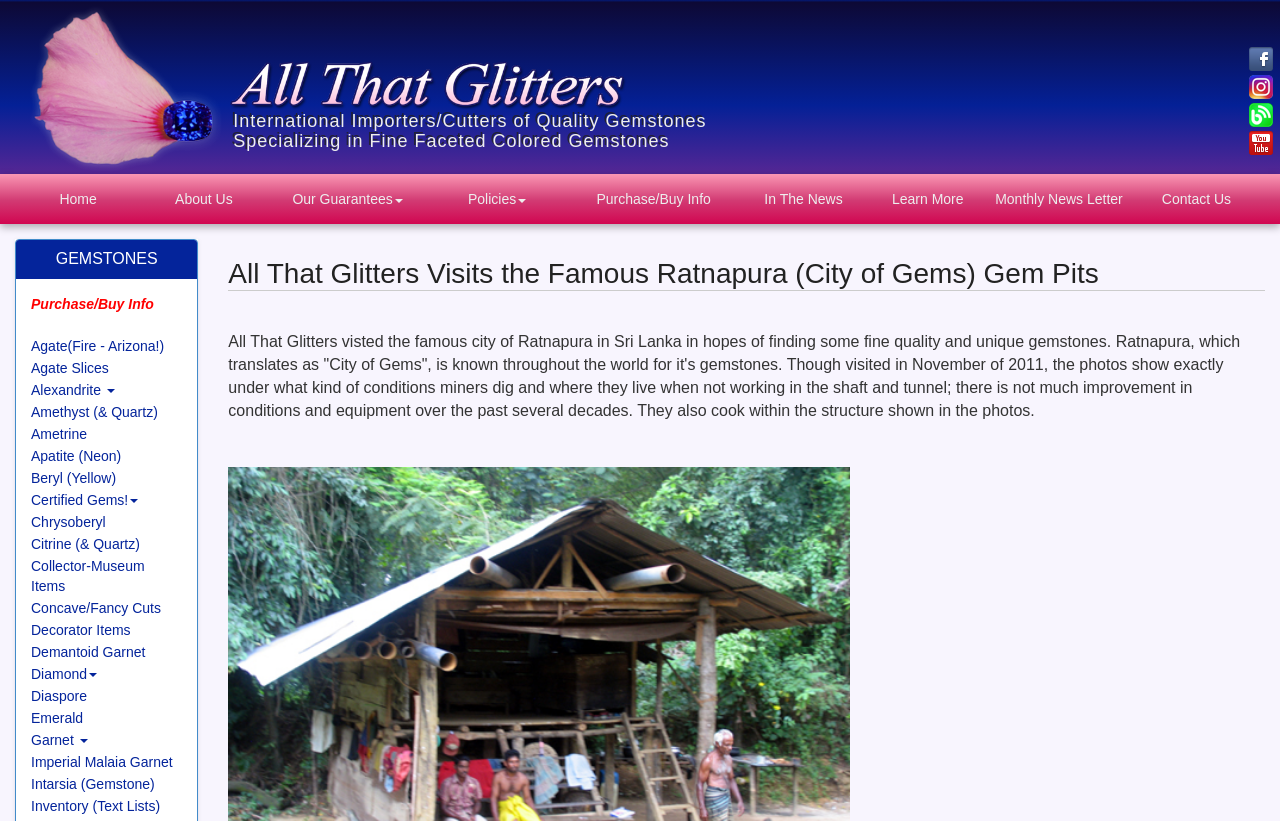Please identify the bounding box coordinates of the element I need to click to follow this instruction: "Visit the Home page".

[0.012, 0.212, 0.11, 0.273]